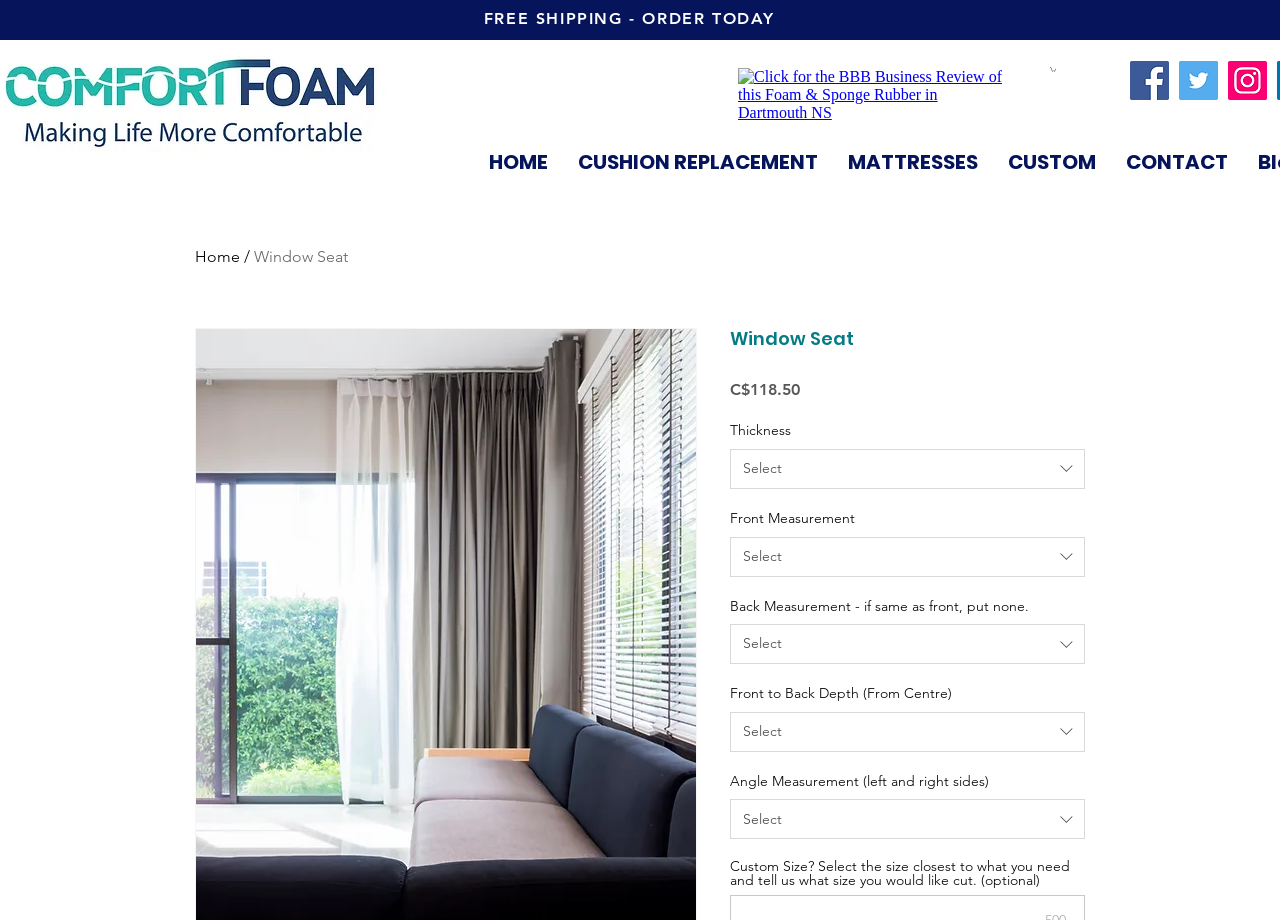Find the bounding box coordinates of the element I should click to carry out the following instruction: "Click on the 'Facebook' link".

[0.883, 0.066, 0.913, 0.109]